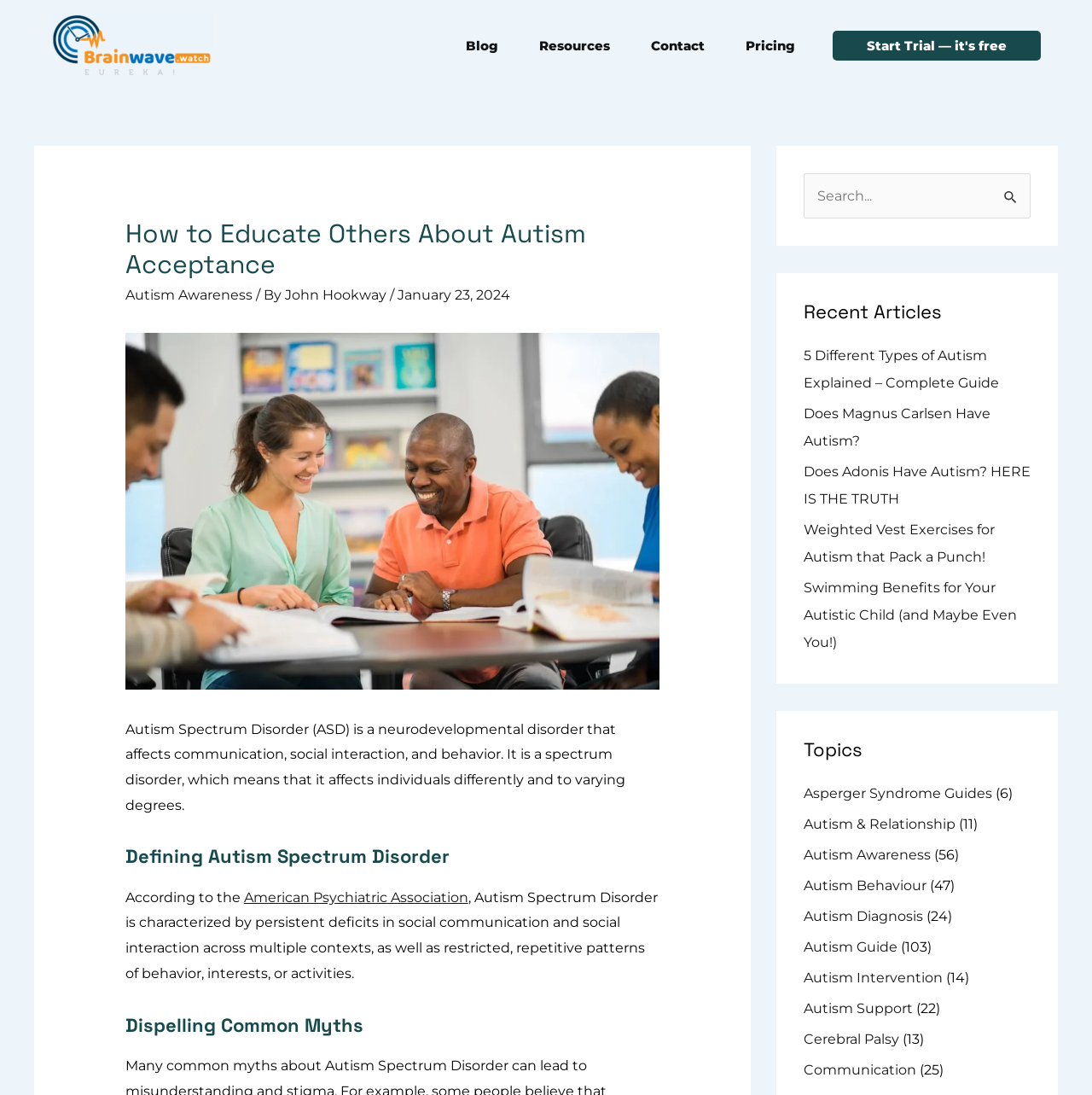Based on the element description, predict the bounding box coordinates (top-left x, top-left y, bottom-right x, bottom-right y) for the UI element in the screenshot: Communication

[0.736, 0.97, 0.839, 0.984]